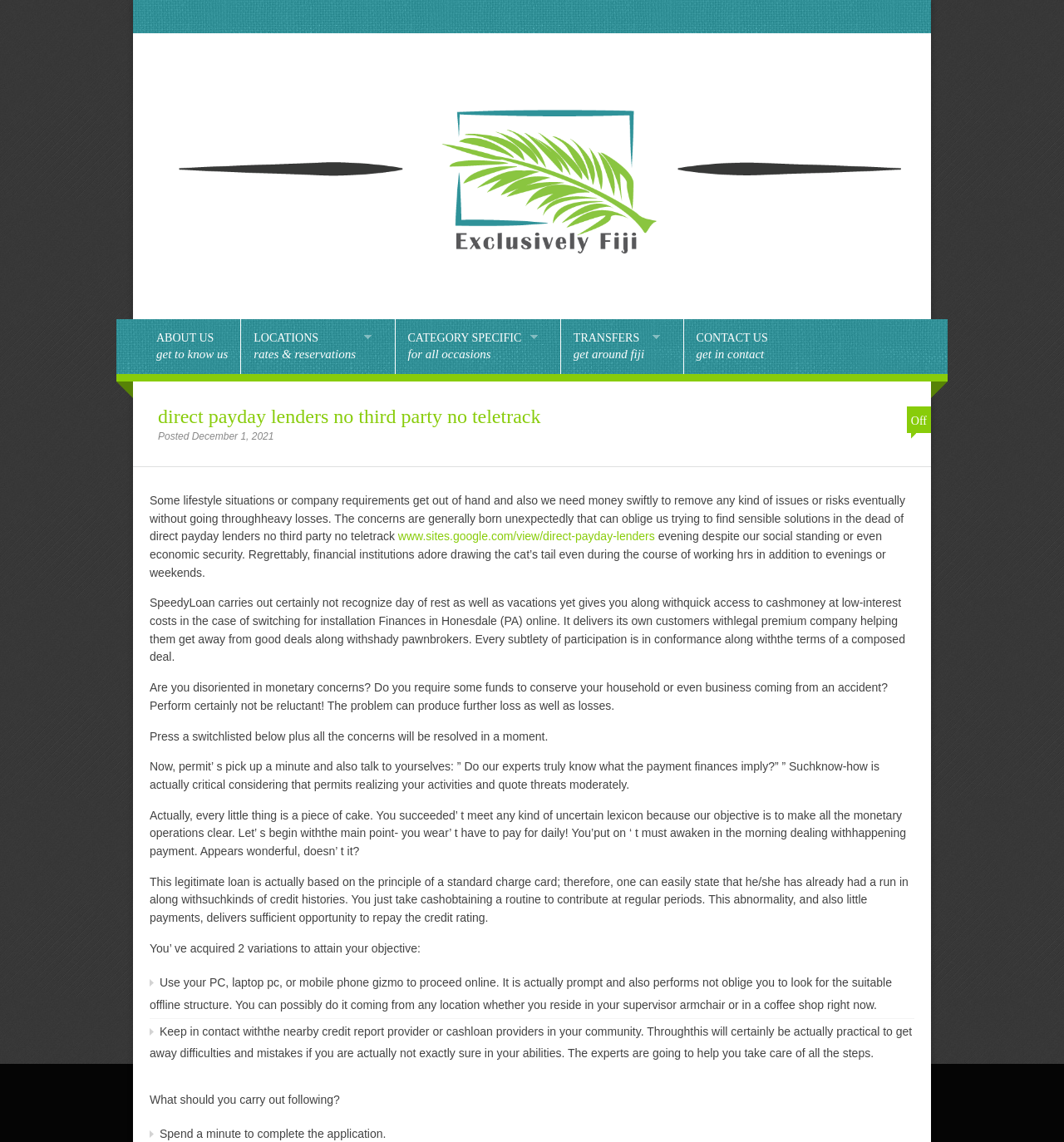Using the description "[log in to unmask]", predict the bounding box of the relevant HTML element.

None